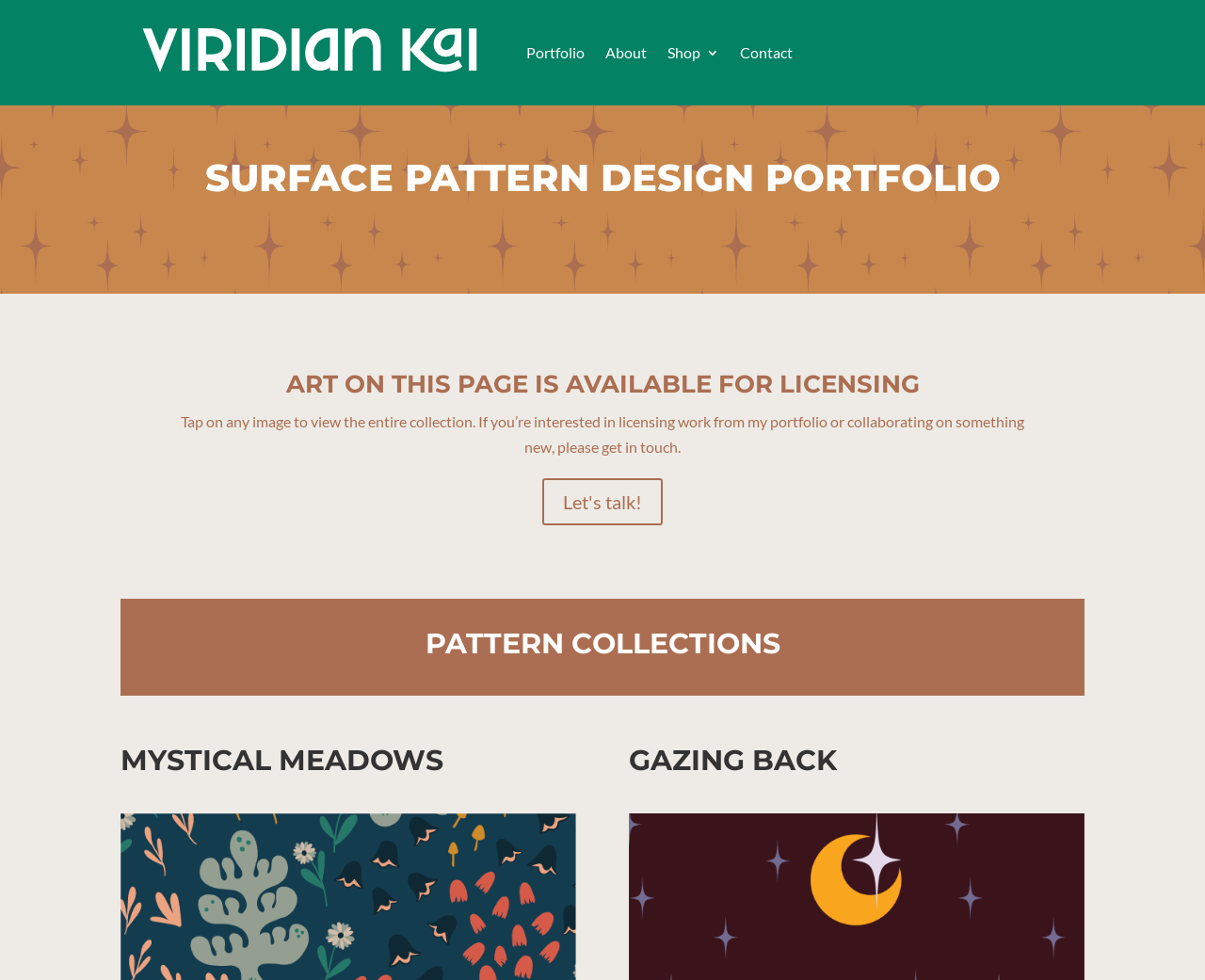Please find and give the text of the main heading on the webpage.

SURFACE PATTERN DESIGN PORTFOLIO